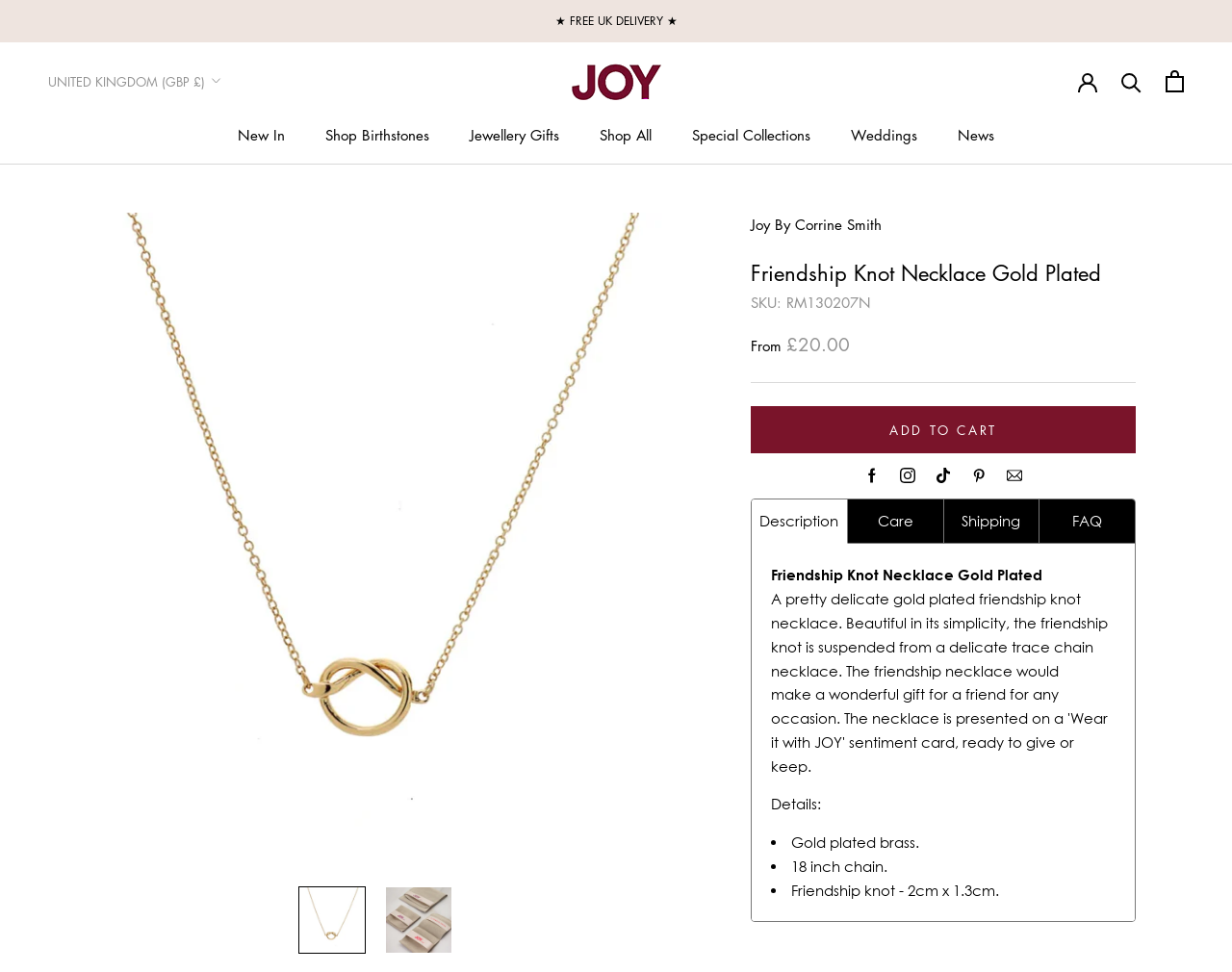Determine the bounding box coordinates of the element's region needed to click to follow the instruction: "Click on the free UK delivery link". Provide these coordinates as four float numbers between 0 and 1, formatted as [left, top, right, bottom].

[0.45, 0.013, 0.55, 0.03]